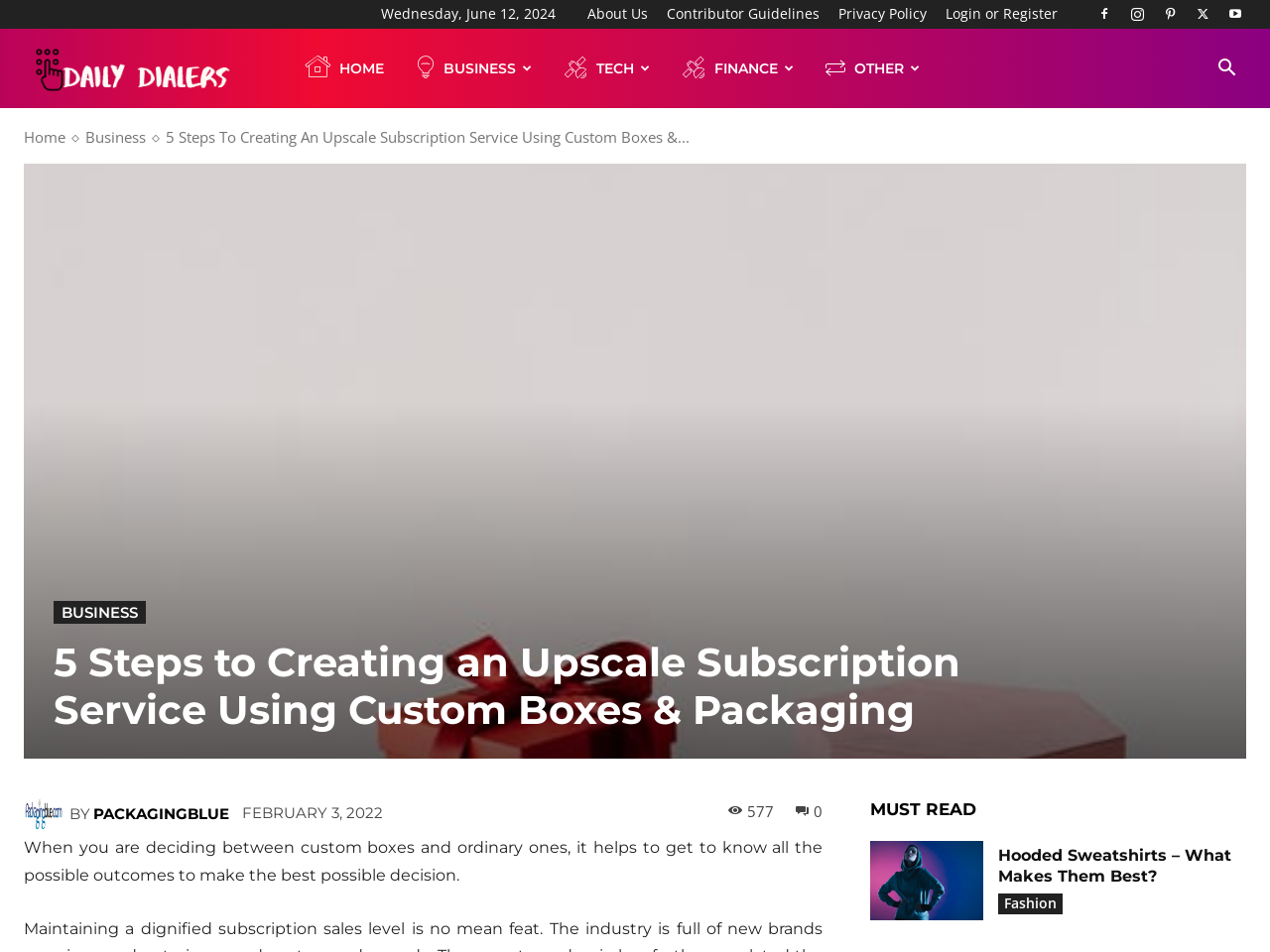Please give a short response to the question using one word or a phrase:
How many views does the article have?

577